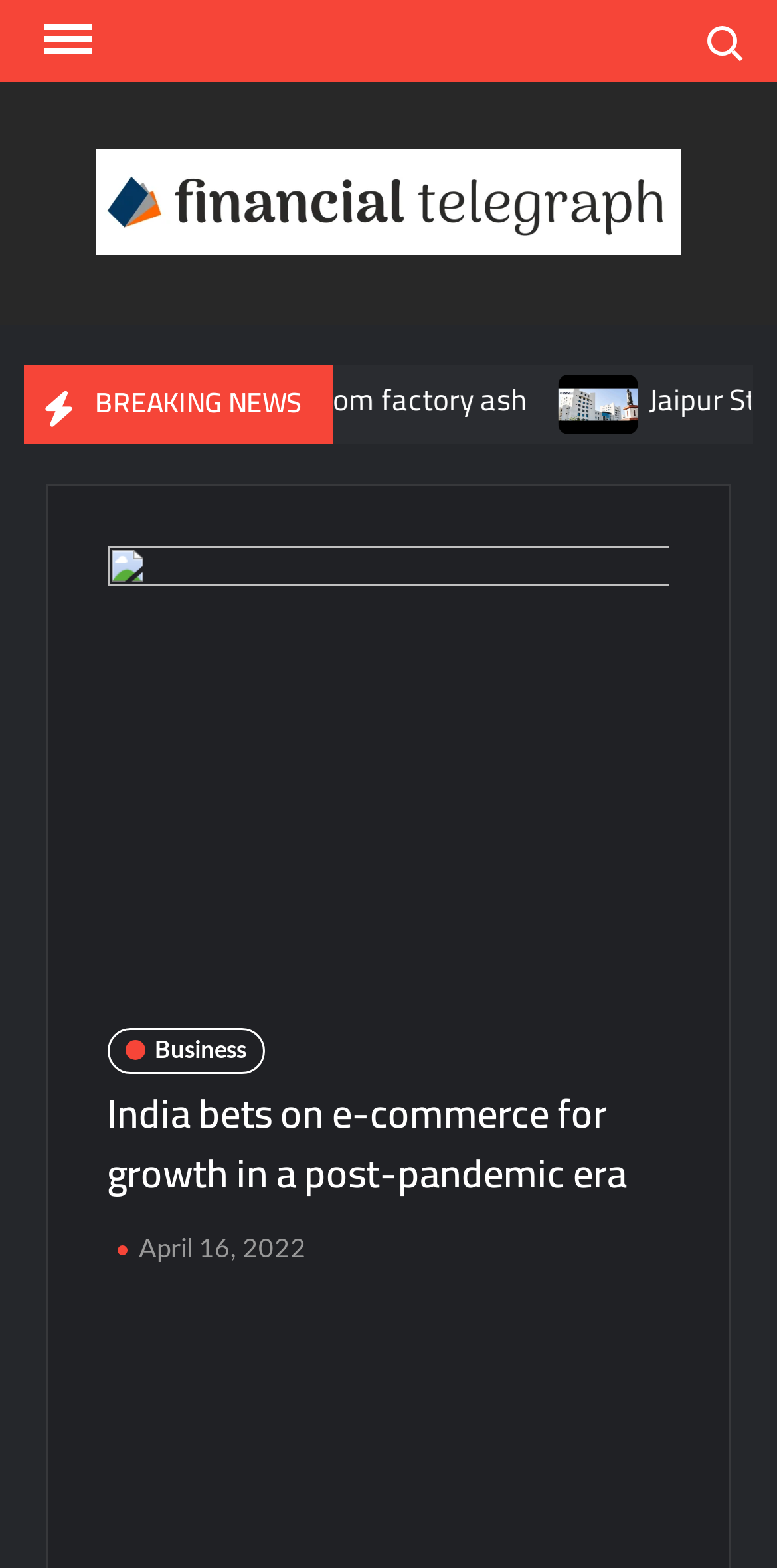What is the type of menu available on the website?
Answer the question using a single word or phrase, according to the image.

Primary Menu